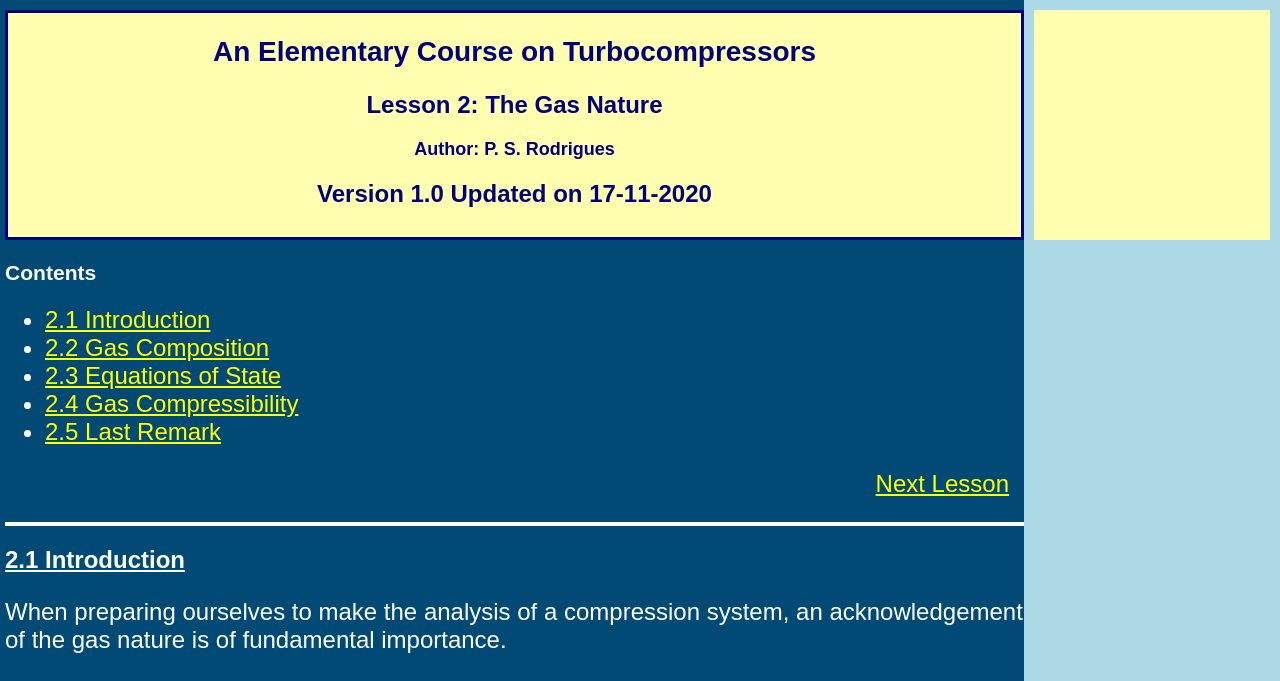Identify the bounding box of the UI element that matches this description: "2.4 Gas Compressibility".

[0.035, 0.573, 0.233, 0.612]